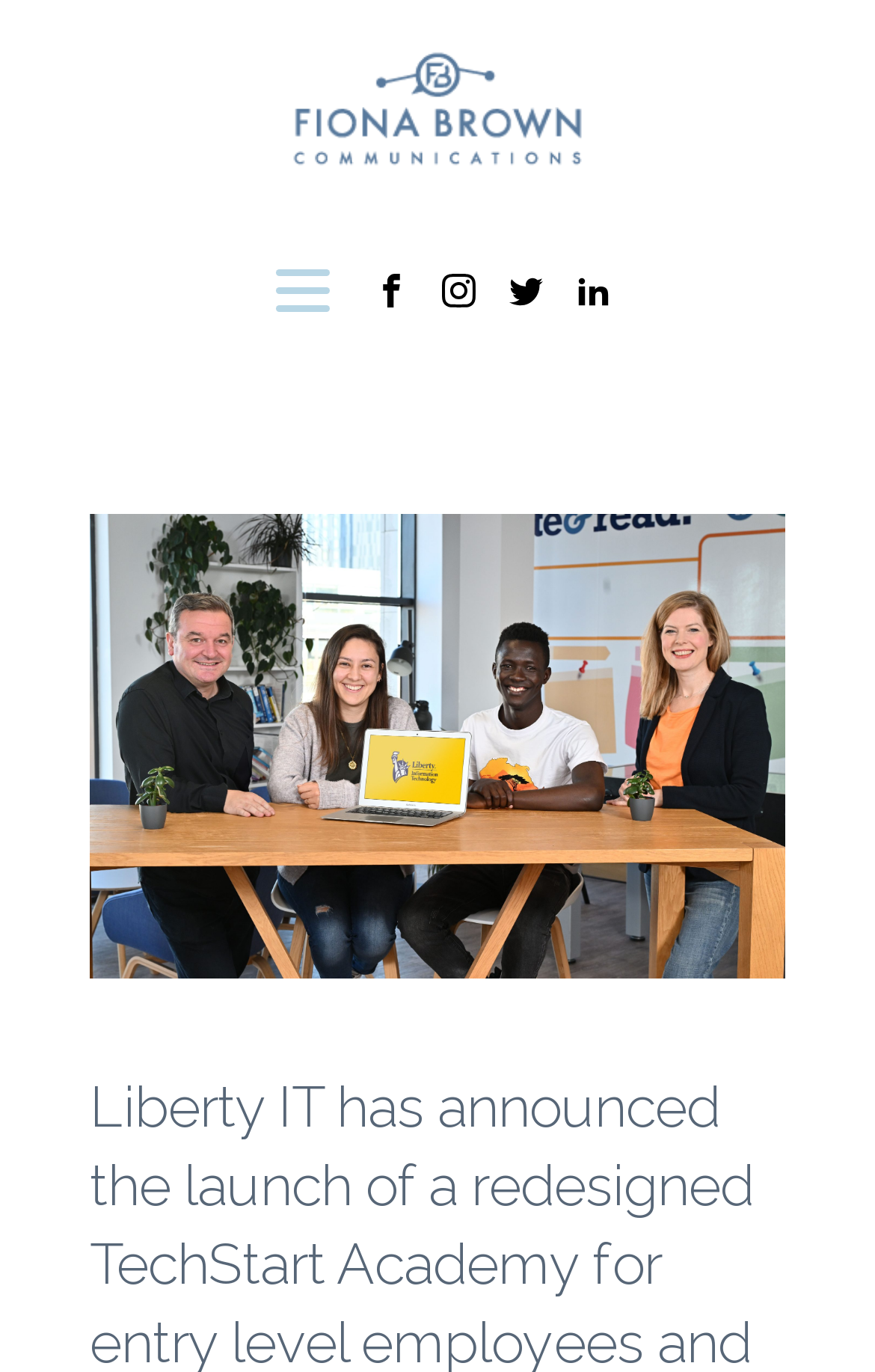How many elements have a y1 coordinate less than 0.2?
Kindly offer a comprehensive and detailed response to the question.

I compared the y1 coordinates of all elements and found that only the root element has a y1 coordinate less than 0.2, which is 0.029.